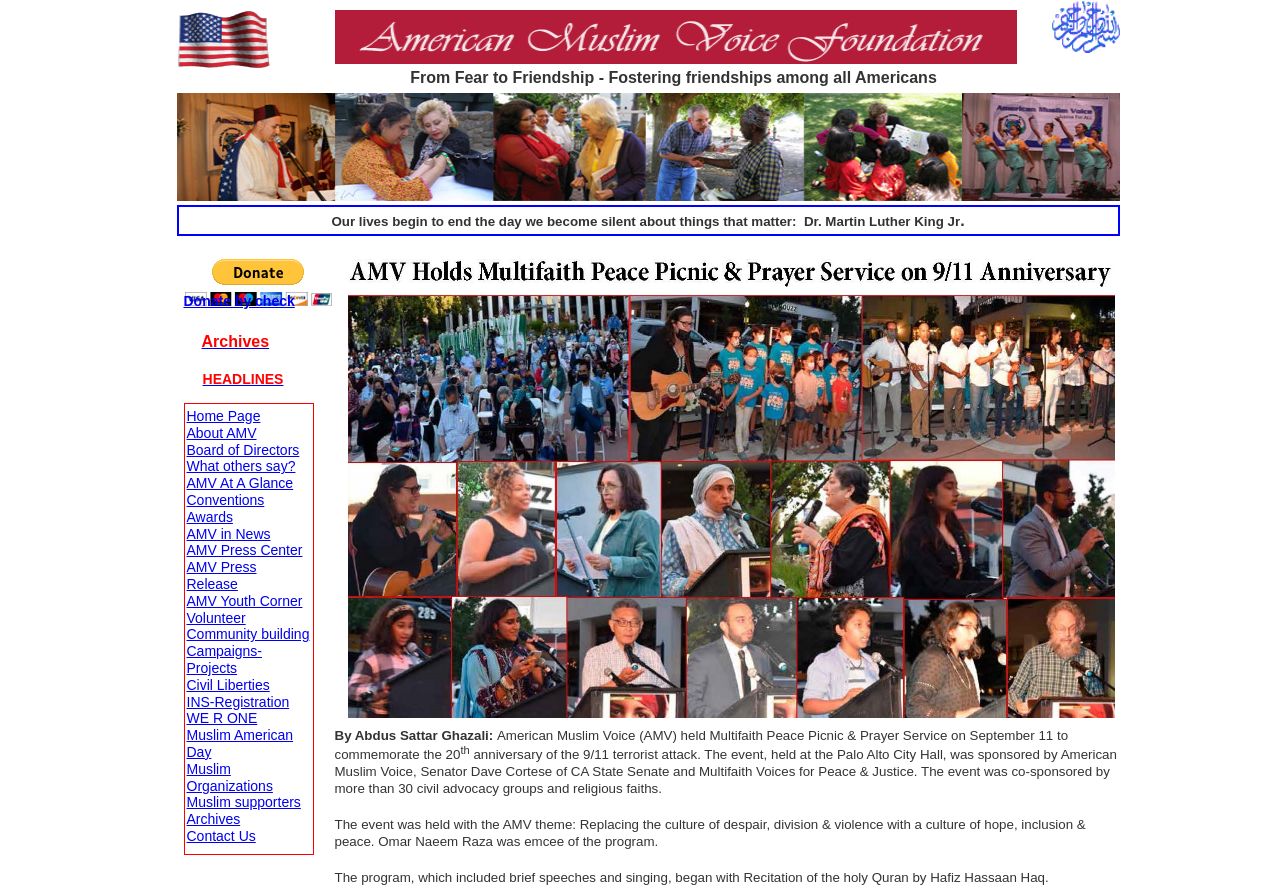Determine the bounding box coordinates of the clickable area required to perform the following instruction: "Click the Donate by check link". The coordinates should be represented as four float numbers between 0 and 1: [left, top, right, bottom].

[0.143, 0.329, 0.23, 0.347]